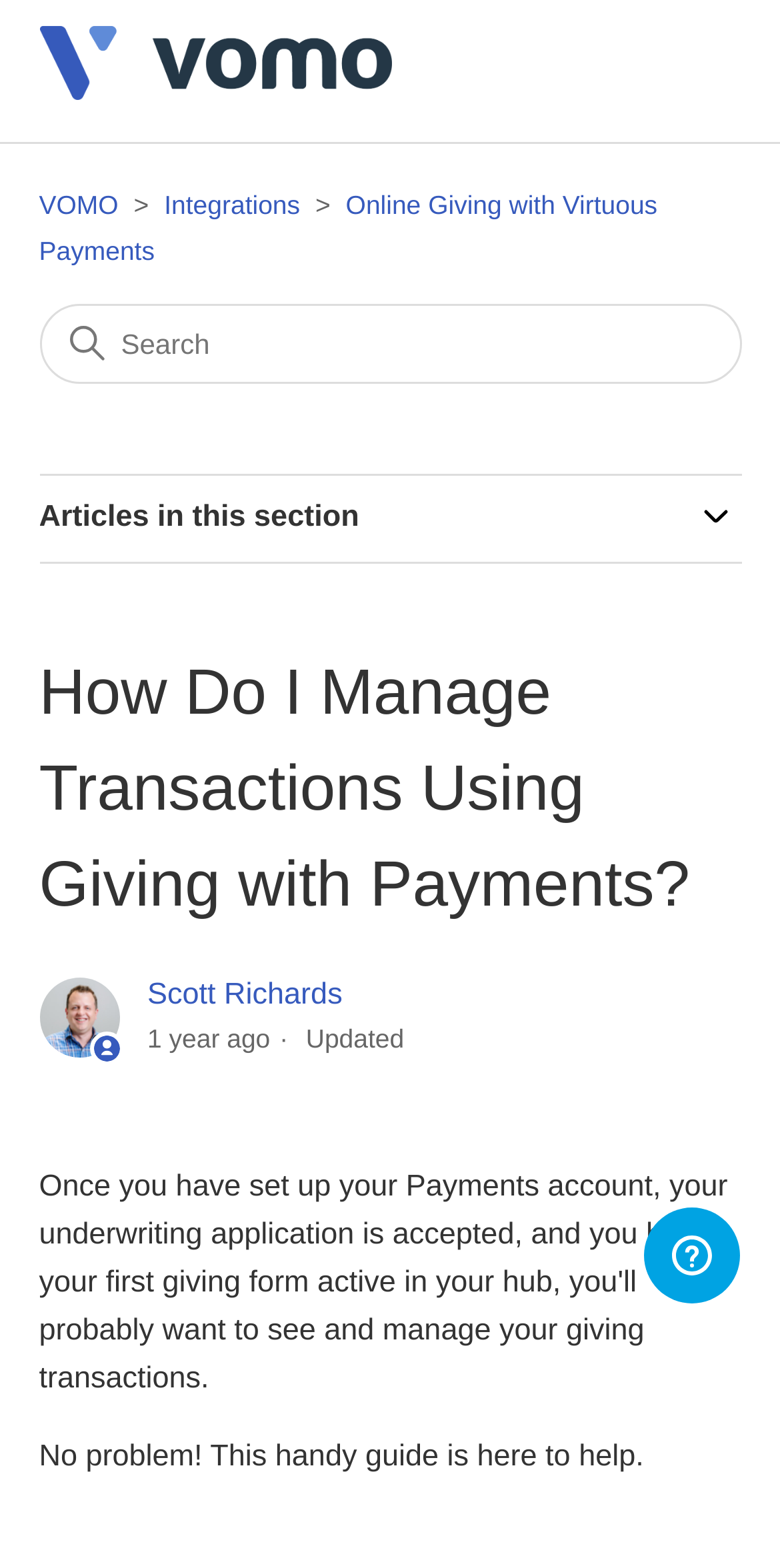Can you provide the bounding box coordinates for the element that should be clicked to implement the instruction: "expand Articles in this section"?

[0.886, 0.316, 0.95, 0.348]